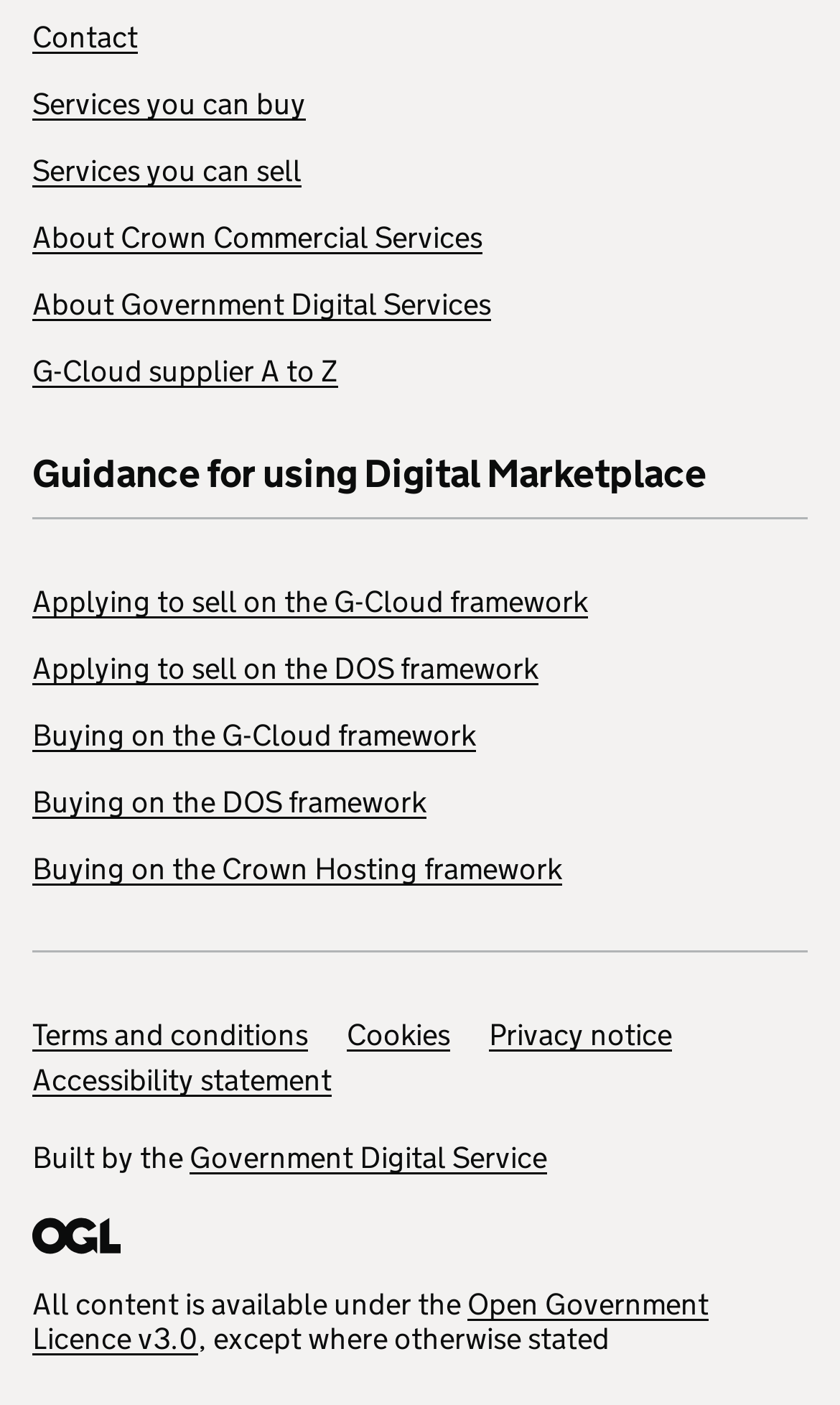Please identify the bounding box coordinates of the element's region that needs to be clicked to fulfill the following instruction: "Visit Government Digital Service". The bounding box coordinates should consist of four float numbers between 0 and 1, i.e., [left, top, right, bottom].

[0.226, 0.81, 0.651, 0.837]